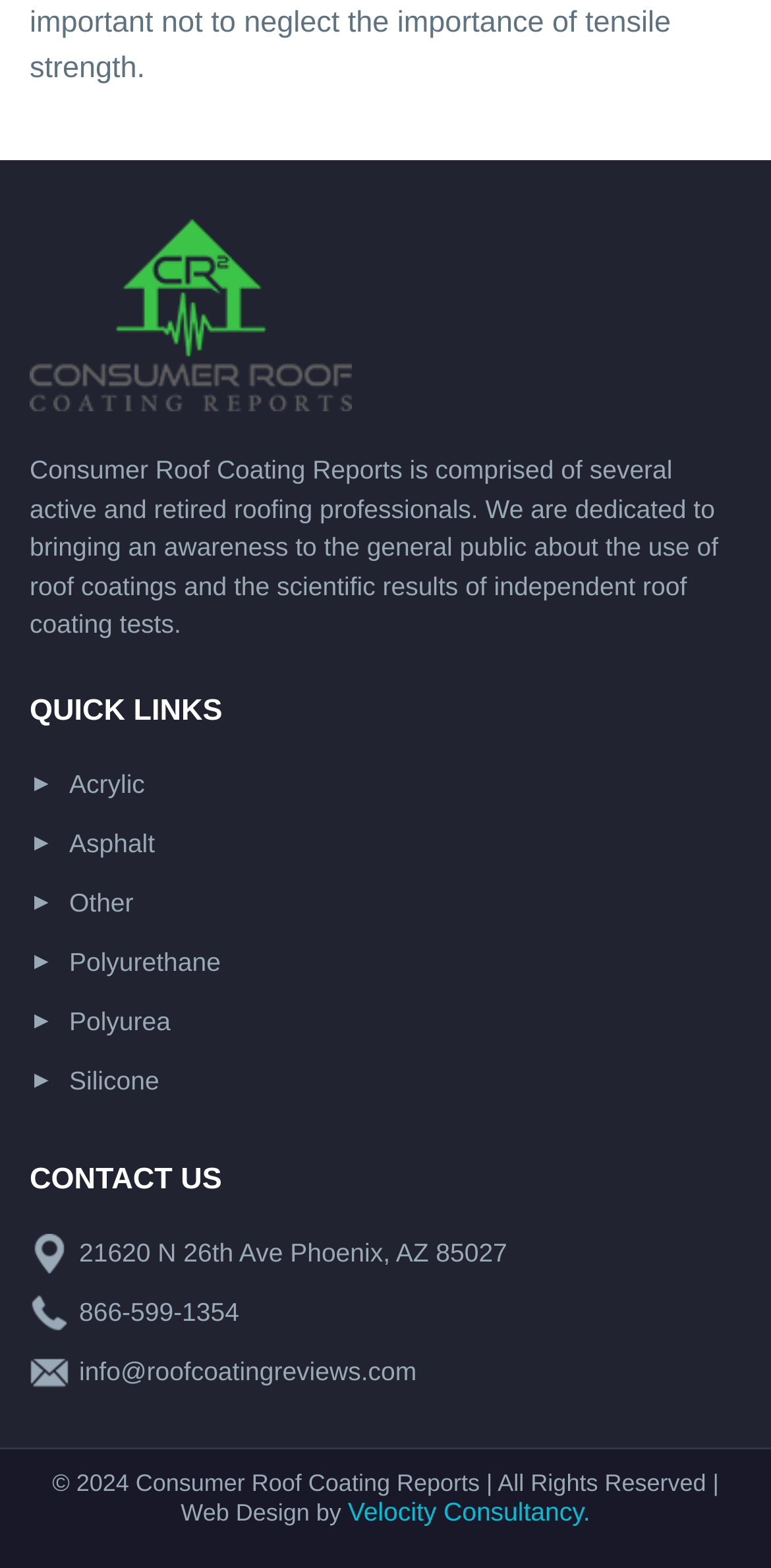What is the phone number to contact?
Please respond to the question with a detailed and thorough explanation.

The phone number to contact can be found in the footer section of the webpage, under the 'CONTACT US' heading, where it is listed as '866-599-1354'.